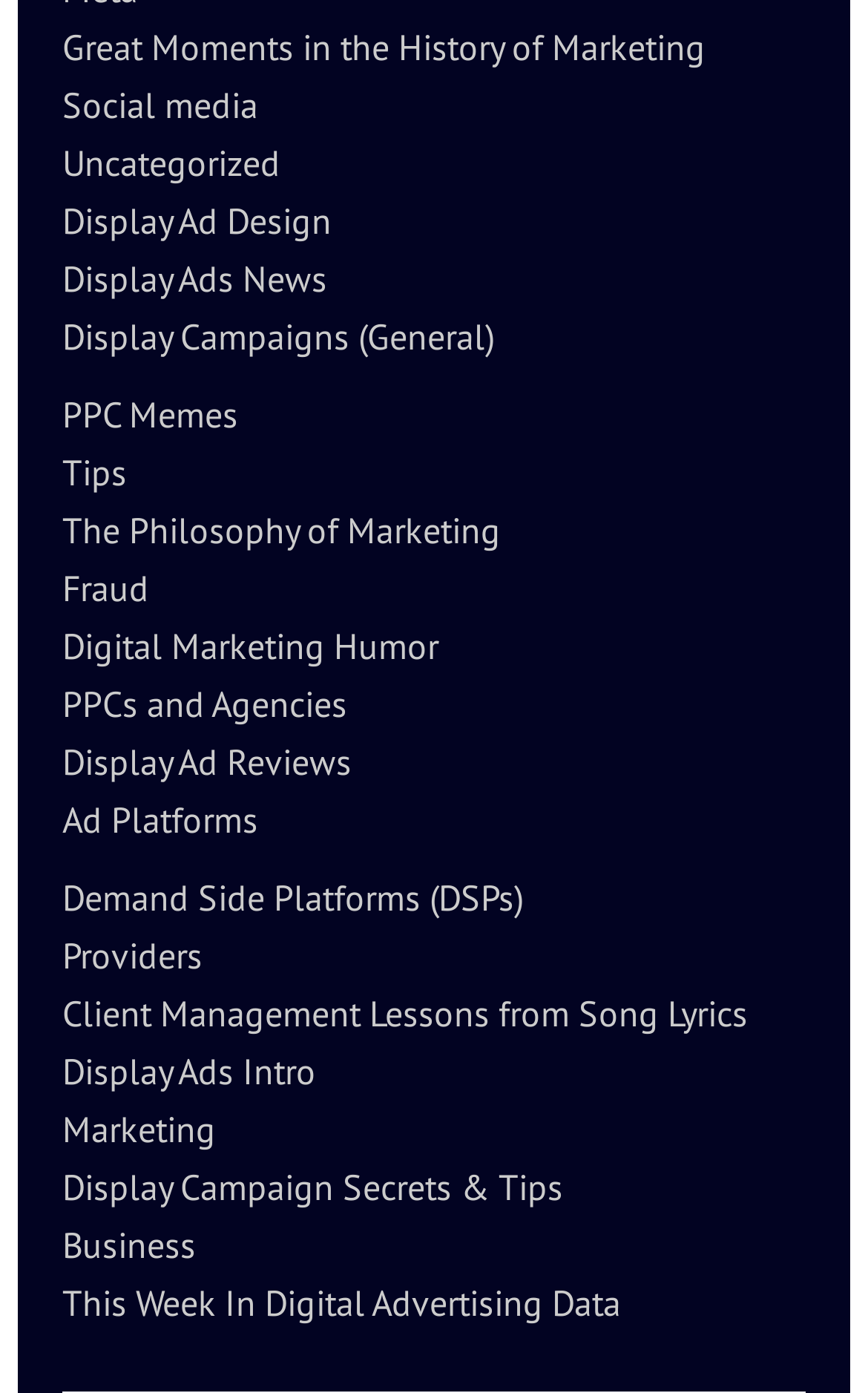Identify the bounding box coordinates for the UI element mentioned here: "PPC Memes". Provide the coordinates as four float values between 0 and 1, i.e., [left, top, right, bottom].

[0.072, 0.281, 0.928, 0.313]